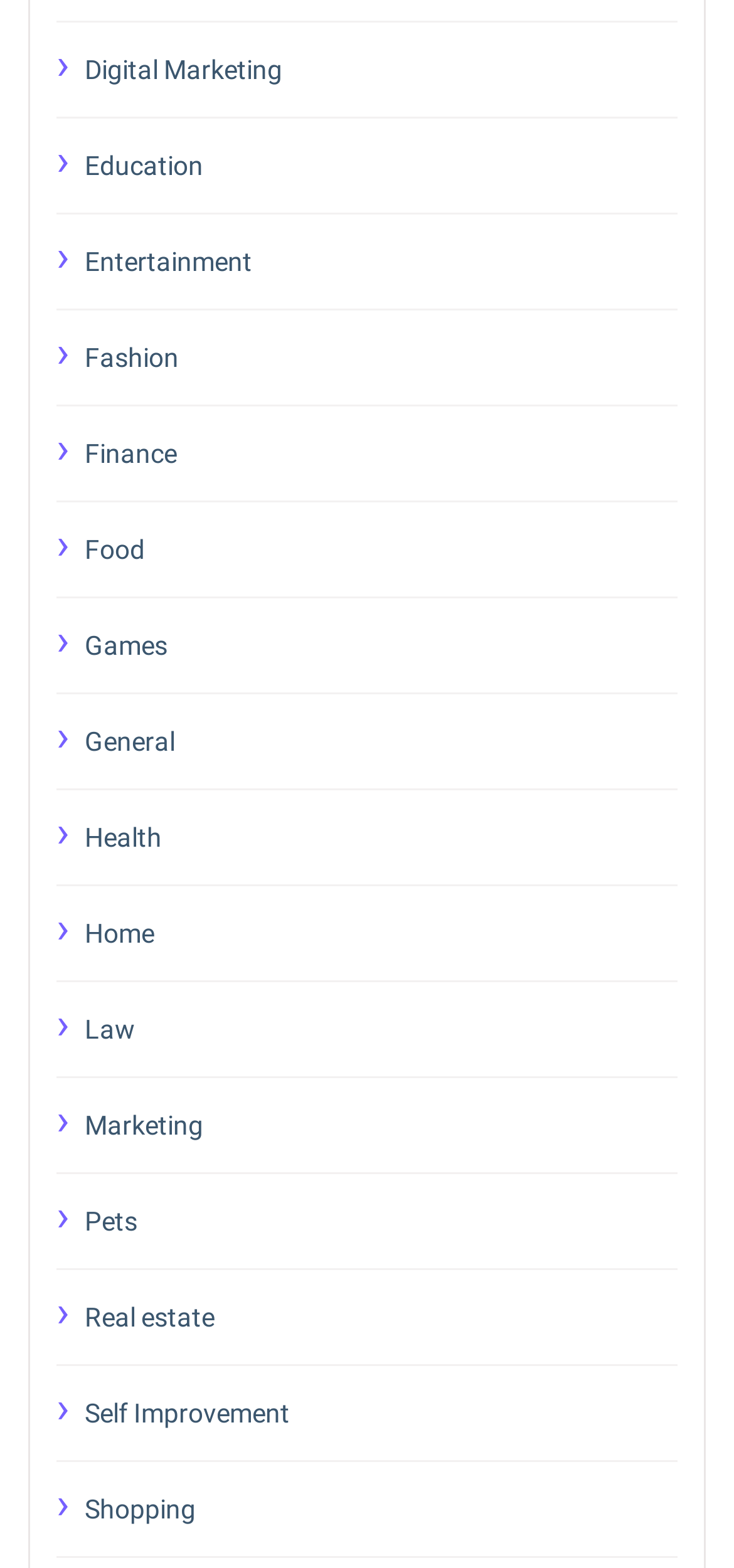Can you look at the image and give a comprehensive answer to the question:
Is there a category for Health?

I scanned the list of links on the webpage and found that there is a category for Health, which is located near the middle of the list.